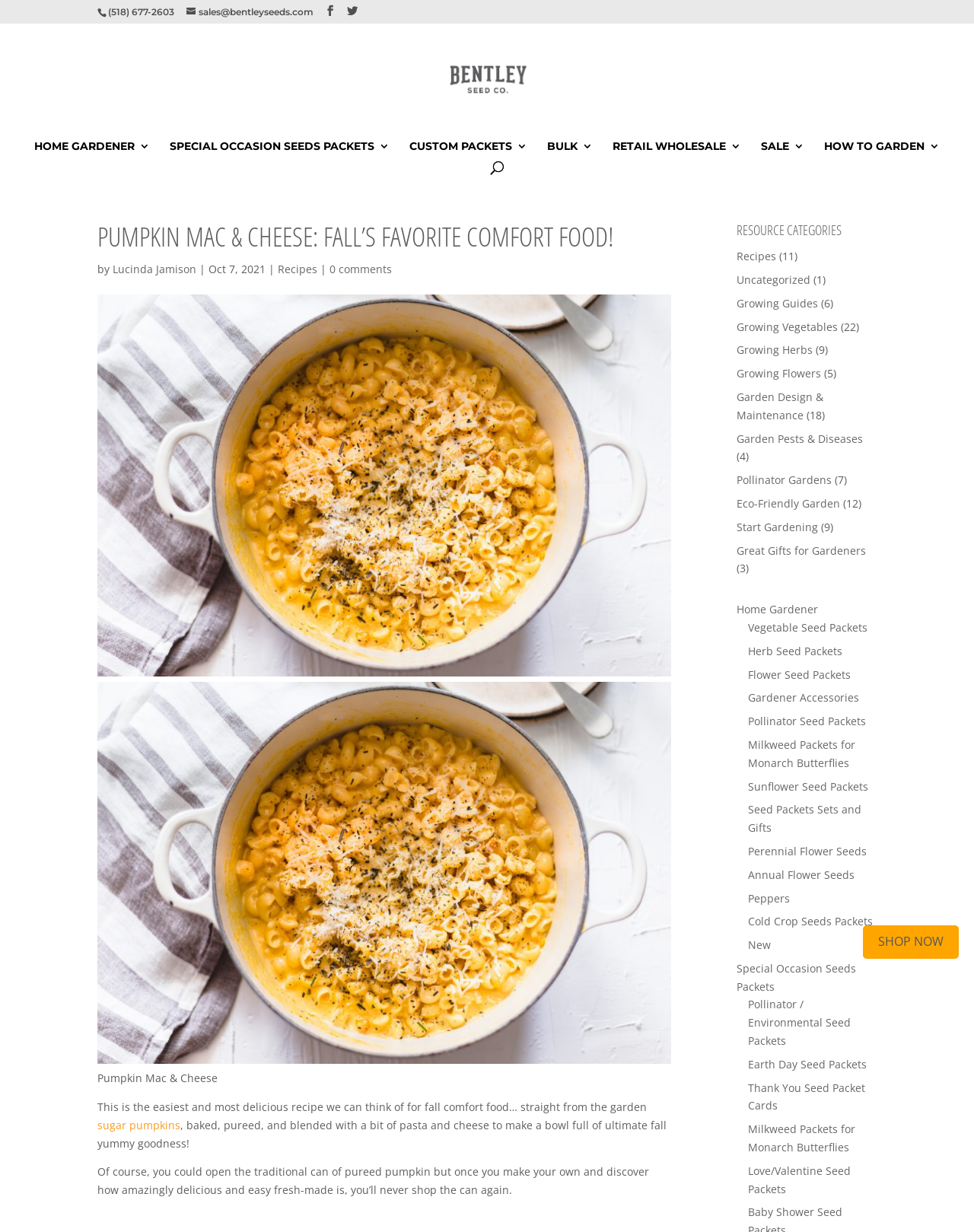What is the phone number of Bentley Seeds?
Could you answer the question in a detailed manner, providing as much information as possible?

I found the phone number by looking at the top of the webpage, where the contact information is usually located. The phone number is displayed as a static text element with the content '(518) 677-2603'.